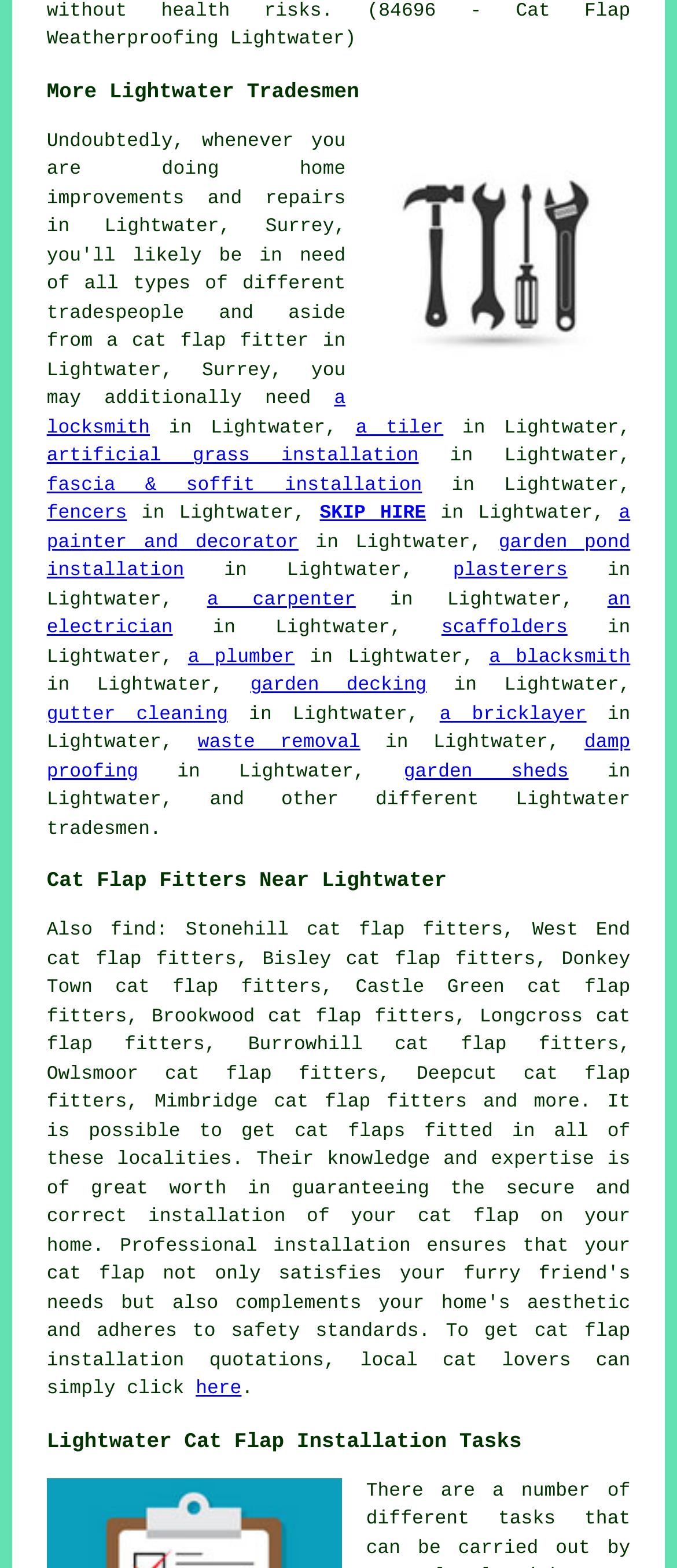Locate the bounding box coordinates of the item that should be clicked to fulfill the instruction: "click here for cat flap installation".

[0.289, 0.88, 0.357, 0.893]